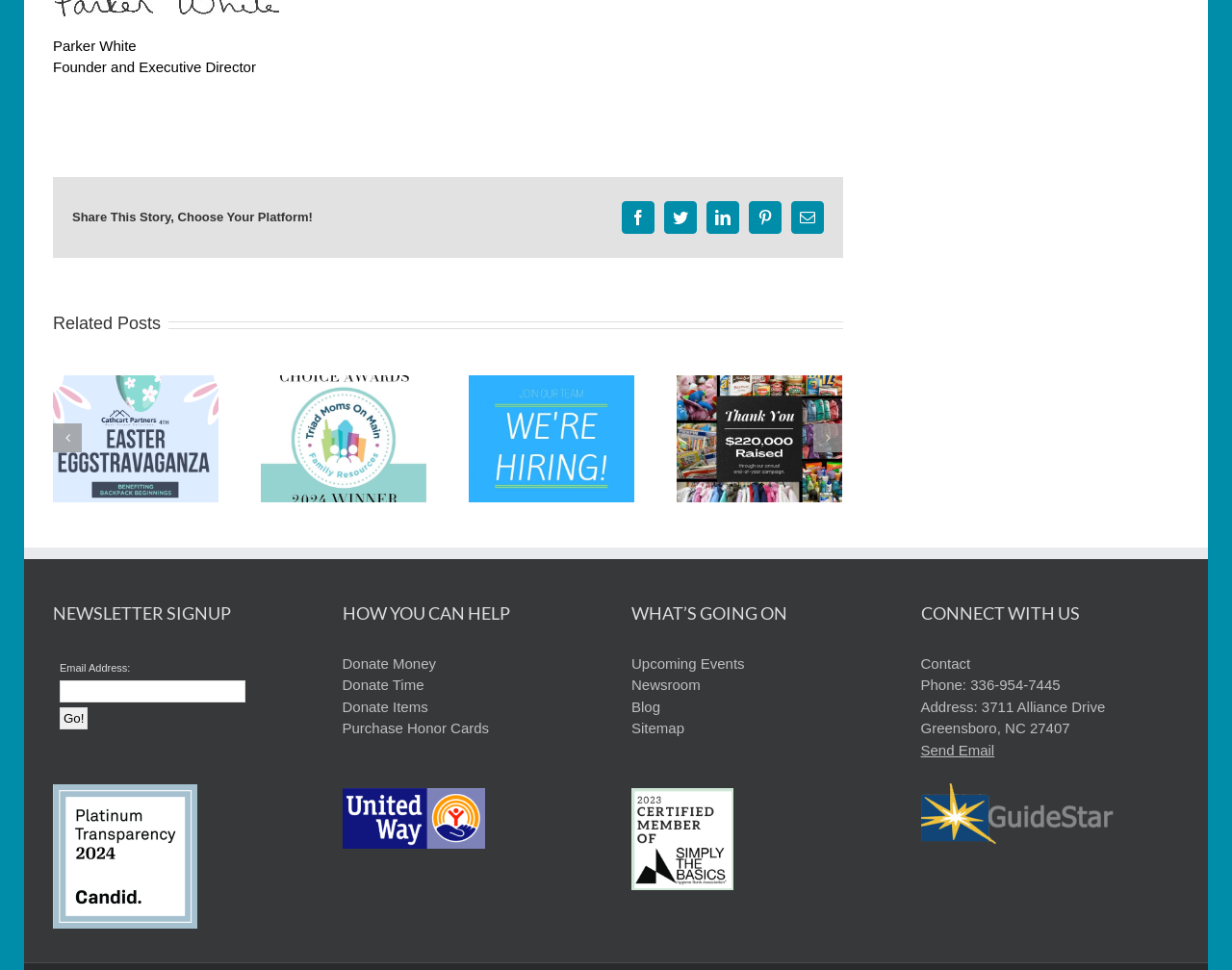Respond to the question below with a single word or phrase:
What is the title of the first related post?

Easter EGGstravaganza